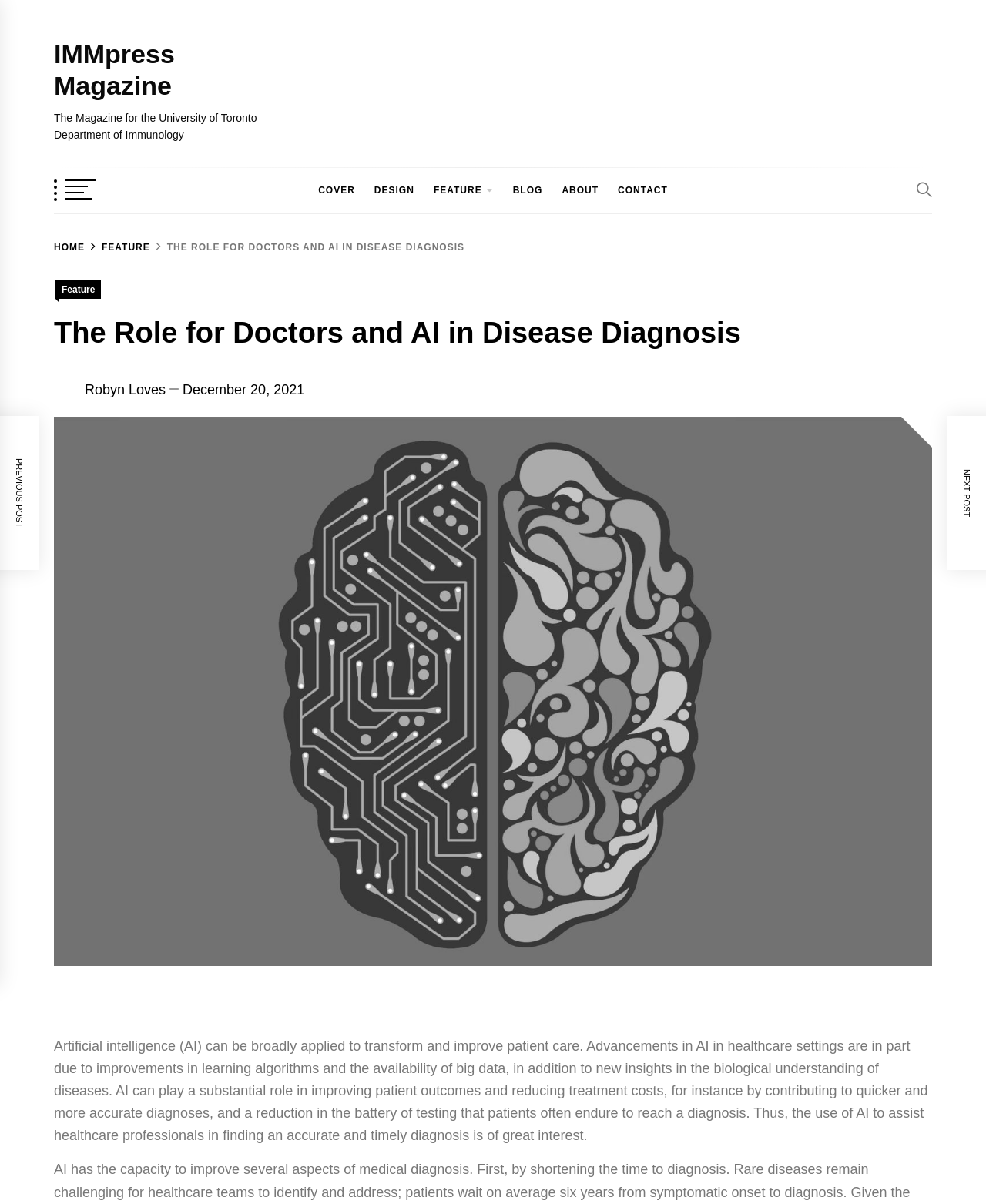Can you find the bounding box coordinates for the UI element given this description: "View references in EconPapers"? Provide the coordinates as four float numbers between 0 and 1: [left, top, right, bottom].

None